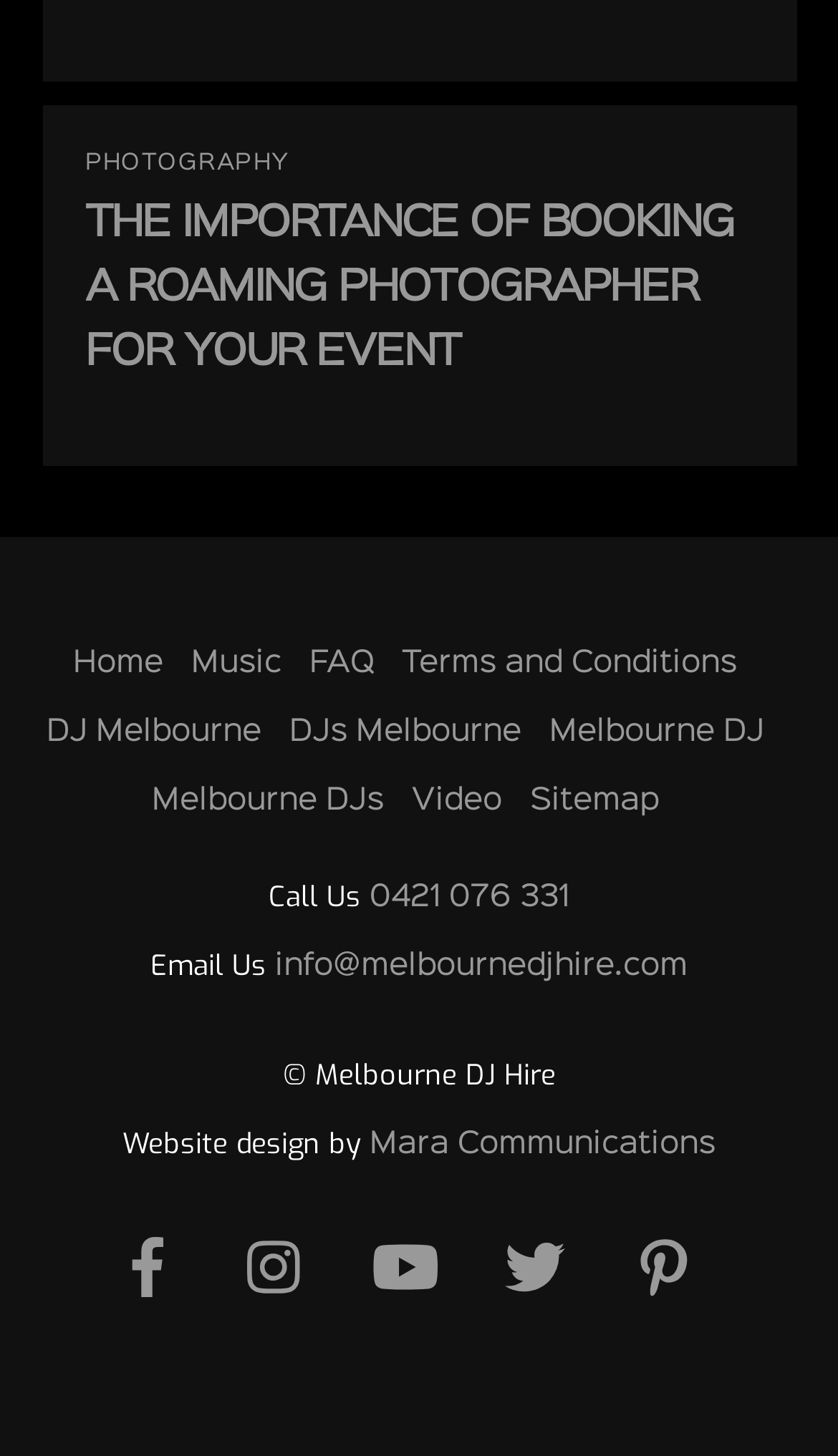Please locate the bounding box coordinates of the element that should be clicked to complete the given instruction: "Call 0421 076 331".

[0.441, 0.606, 0.679, 0.625]